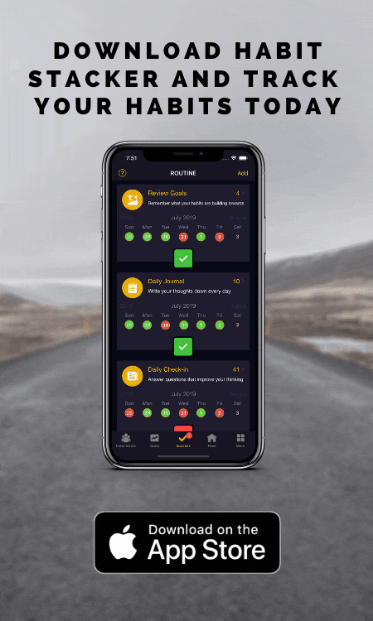Examine the image and give a thorough answer to the following question:
What is the purpose of the 'Daily Check-in' task in the Routine list?

The Routine list in the Habit Stacker app interface includes tasks such as 'Review Goals', 'Daily Journal', and 'Daily Check-in'. The 'Daily Check-in' task likely serves to help users track their daily progress, ensuring they stay on top of their habits and routines.